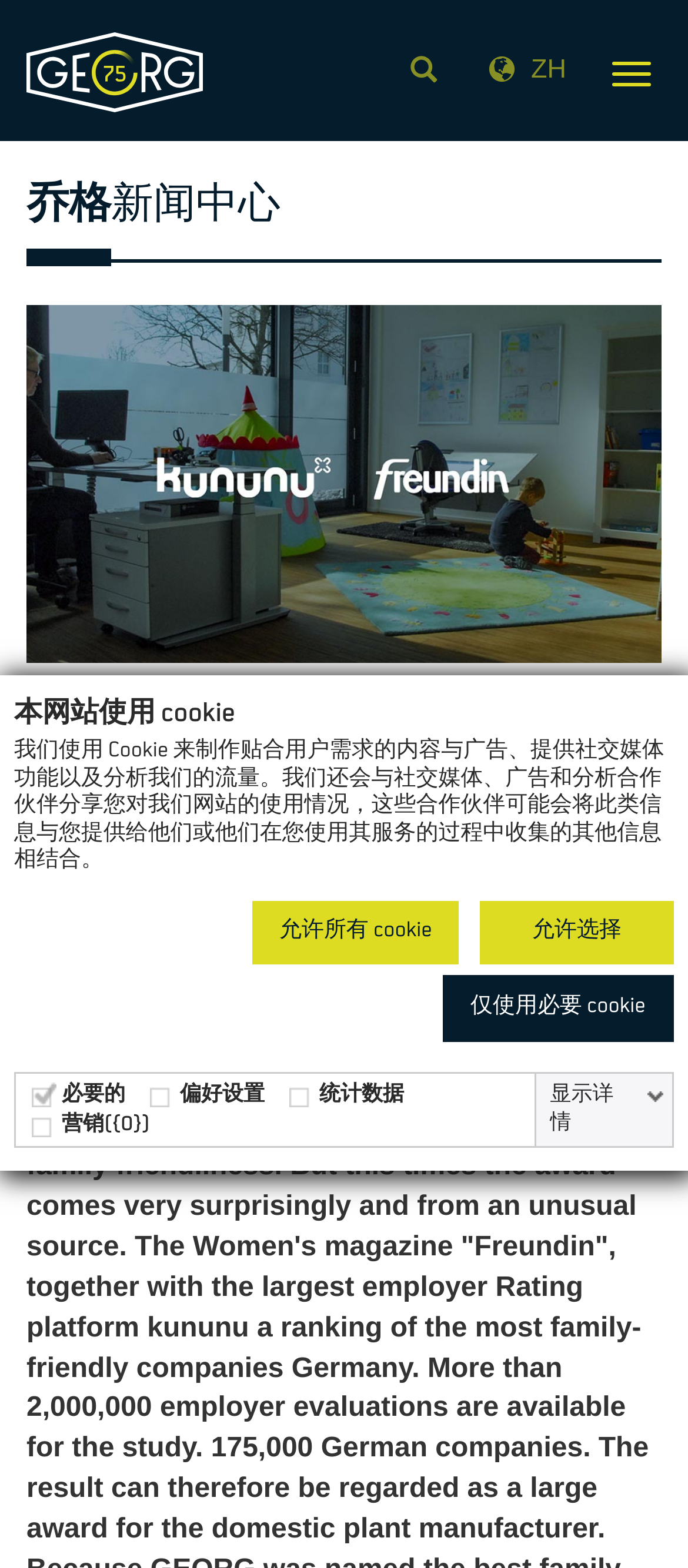Locate the bounding box coordinates of the area to click to fulfill this instruction: "Visit company homepage". The bounding box should be presented as four float numbers between 0 and 1, in the order [left, top, right, bottom].

[0.038, 0.0, 0.332, 0.09]